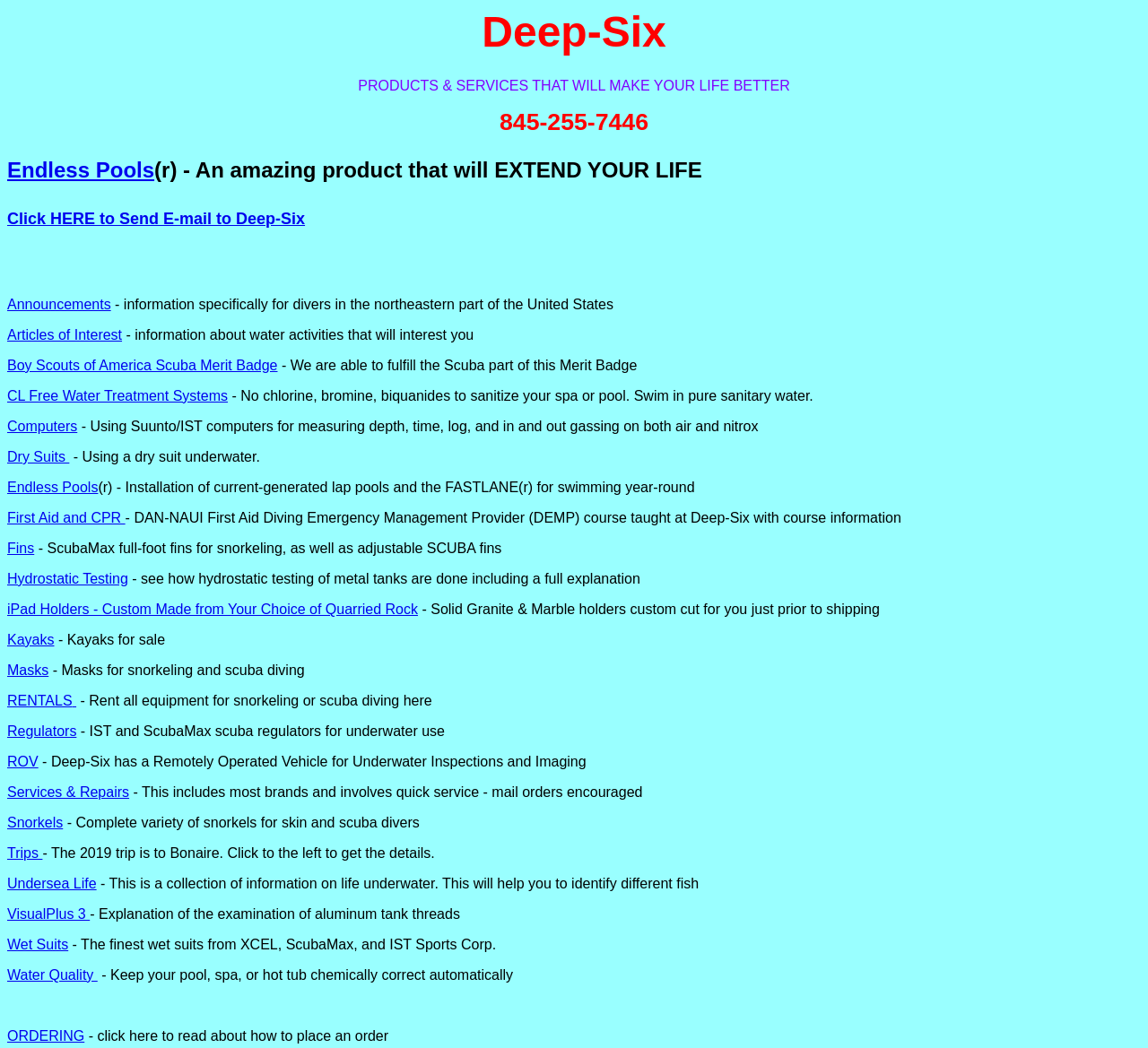Please identify the coordinates of the bounding box for the clickable region that will accomplish this instruction: "Explore Undersea Life".

[0.006, 0.836, 0.084, 0.85]